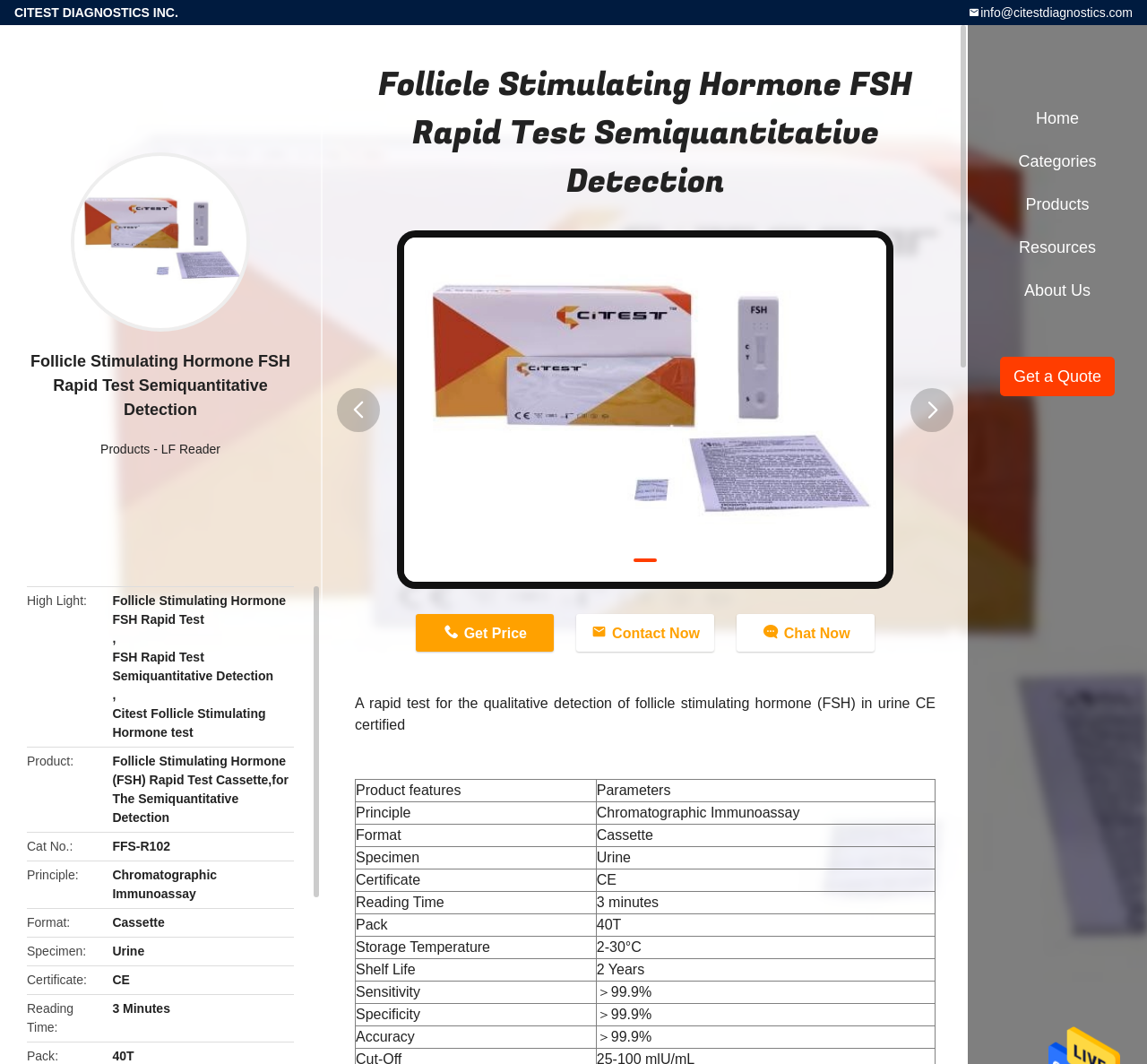Please identify the bounding box coordinates of the area I need to click to accomplish the following instruction: "Click the 'Get Price' button".

[0.363, 0.577, 0.483, 0.612]